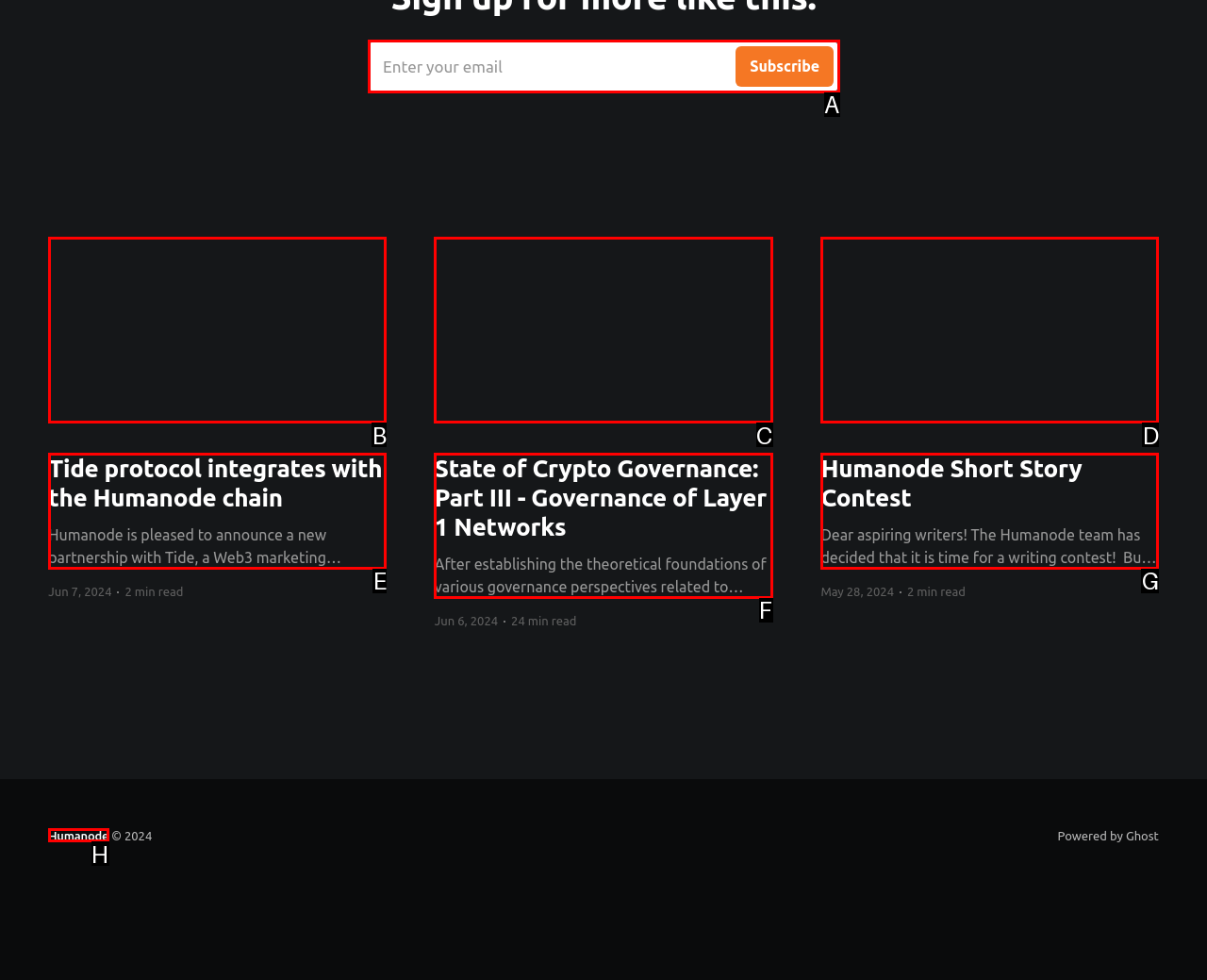Which UI element corresponds to this description: parent_node: Humanode Short Story Contest
Reply with the letter of the correct option.

D